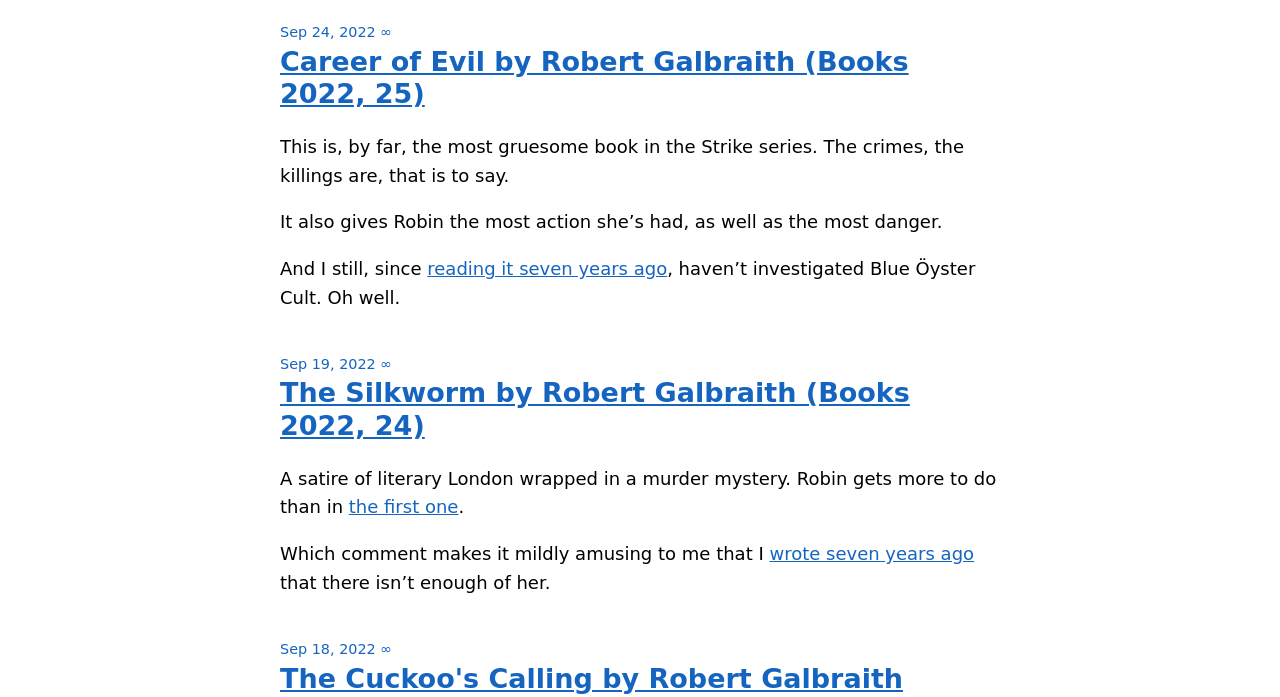Please specify the coordinates of the bounding box for the element that should be clicked to carry out this instruction: "Check out the post from Sep 24, 2022". The coordinates must be four float numbers between 0 and 1, formatted as [left, top, right, bottom].

[0.219, 0.034, 0.307, 0.057]